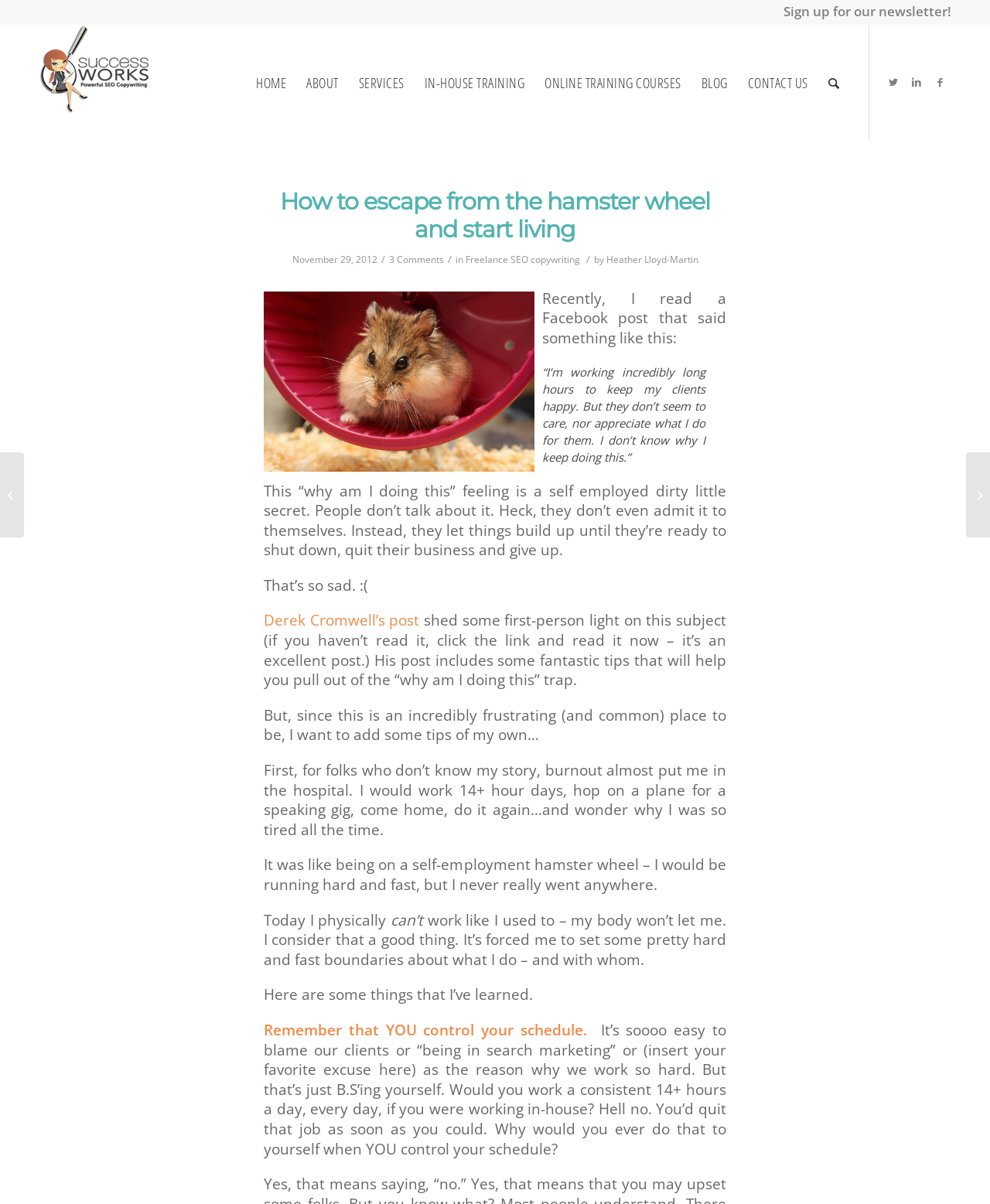Please specify the bounding box coordinates for the clickable region that will help you carry out the instruction: "Visit the 'SERVICES' page".

[0.352, 0.021, 0.418, 0.117]